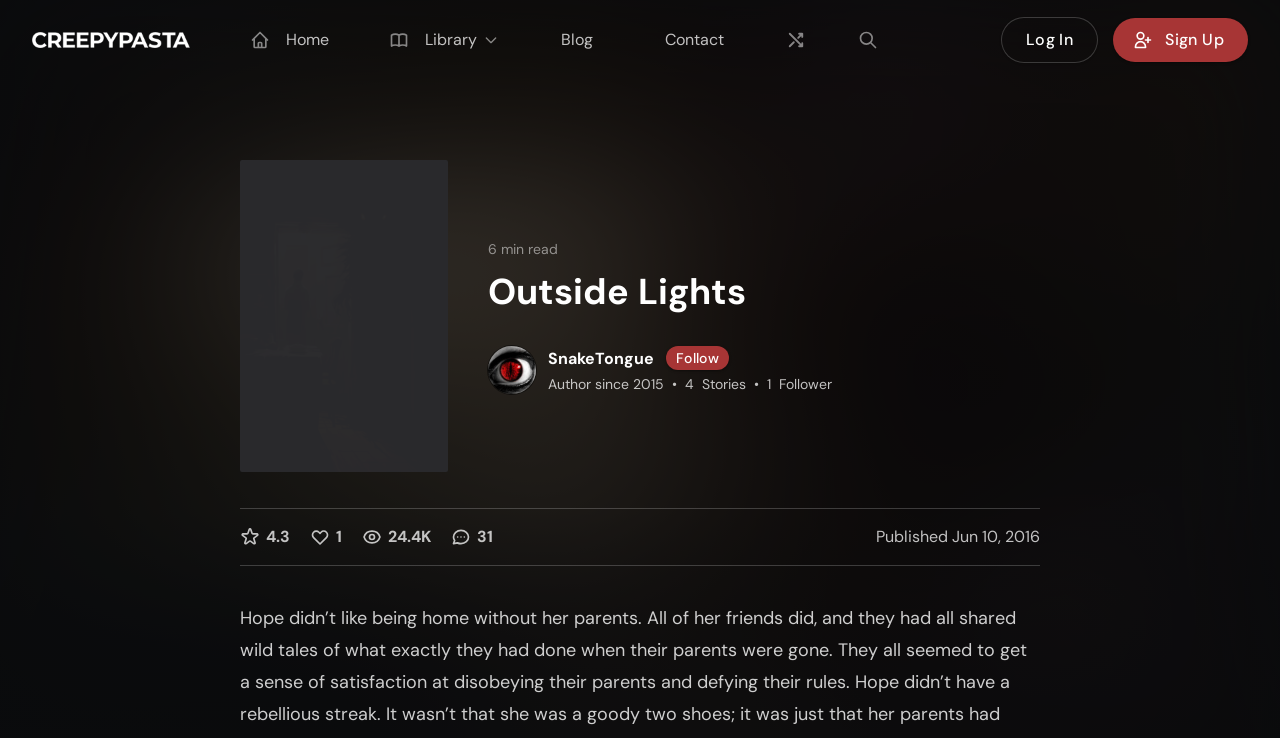Find the bounding box coordinates for the area you need to click to carry out the instruction: "Visit SnakeTongue's profile". The coordinates should be four float numbers between 0 and 1, indicated as [left, top, right, bottom].

[0.381, 0.468, 0.419, 0.533]